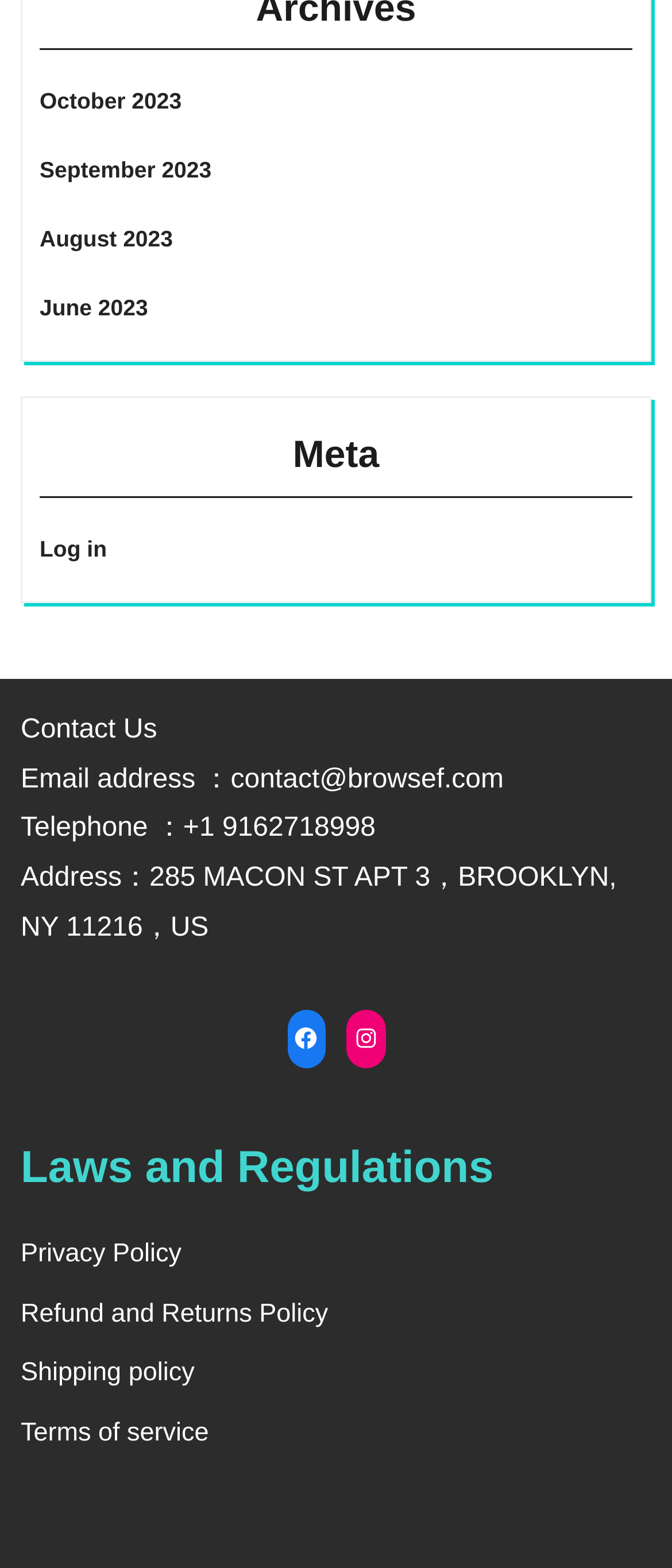Find the bounding box coordinates for the area that should be clicked to accomplish the instruction: "Visit Facebook".

[0.427, 0.65, 0.485, 0.675]